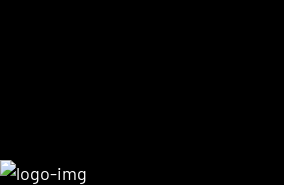Refer to the image and provide a thorough answer to this question:
What information is provided below the logo?

The layout includes additional informational elements, indicating the firm's contact details and operational hours, which underscores the firm's commitment to accessibility and client engagement.